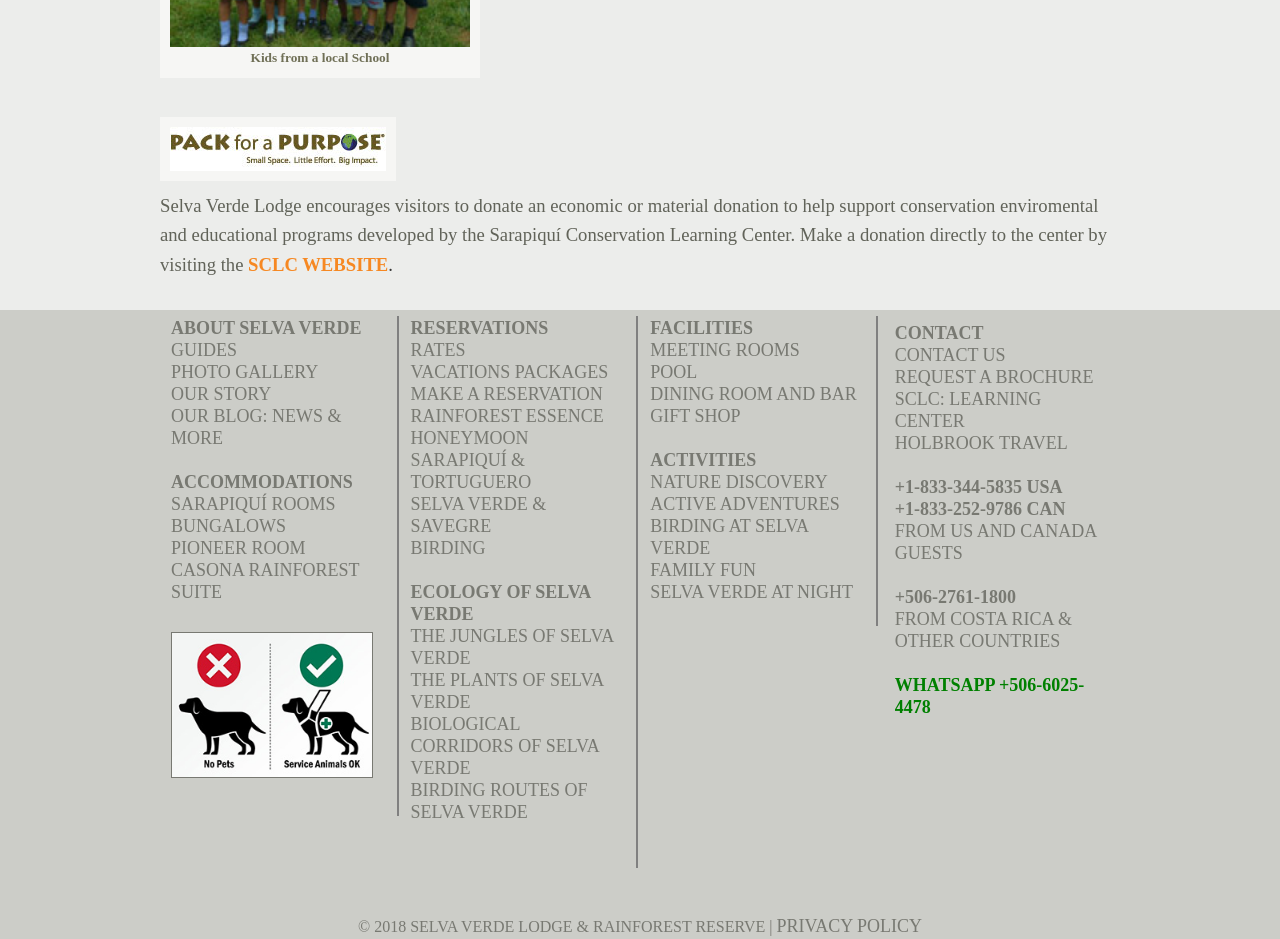Locate the bounding box coordinates of the segment that needs to be clicked to meet this instruction: "Click Pack for a Purpose".

[0.125, 0.145, 0.309, 0.167]